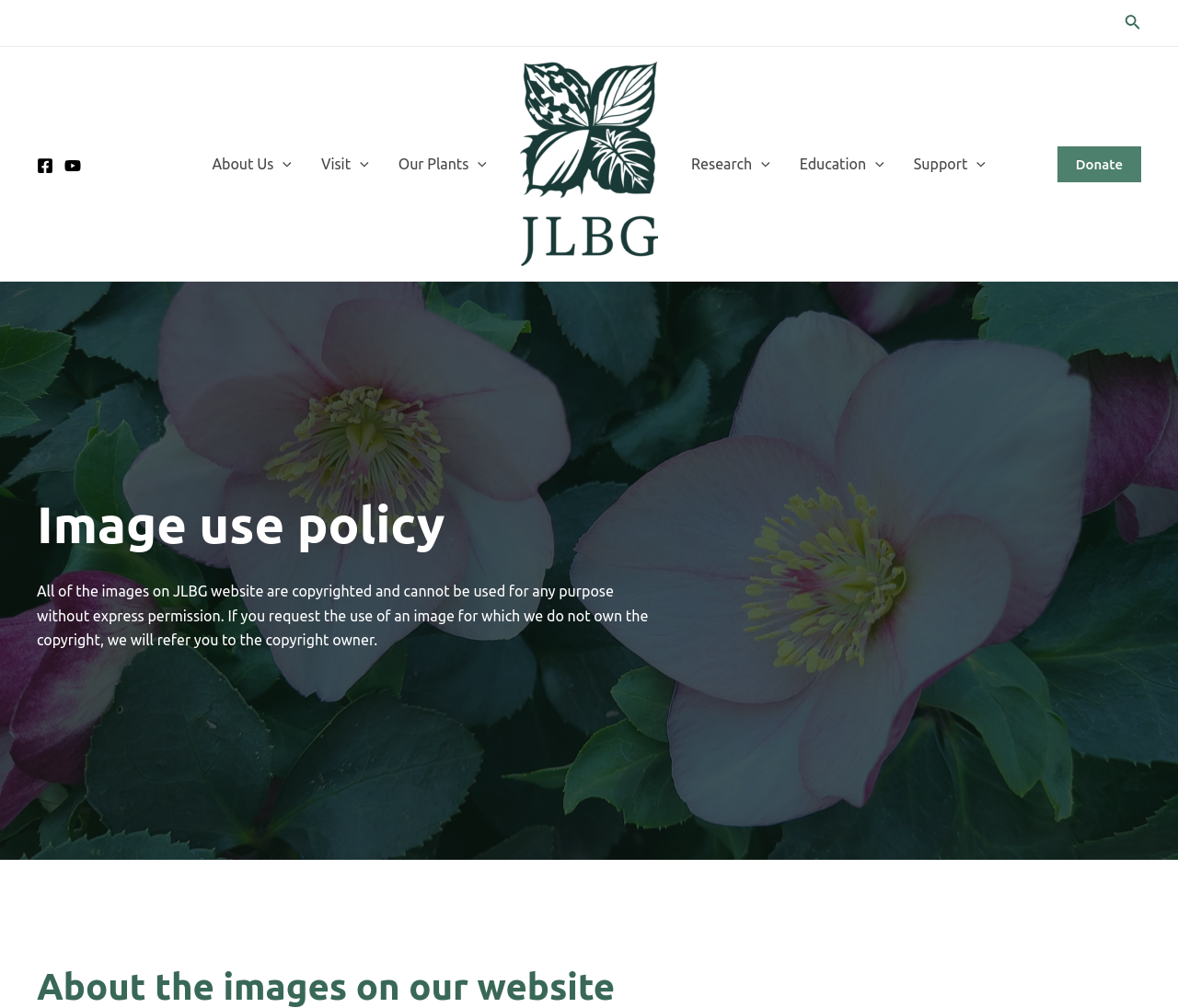Provide the bounding box coordinates in the format (top-left x, top-left y, bottom-right x, bottom-right y). All values are floating point numbers between 0 and 1. Determine the bounding box coordinate of the UI element described as: Dreams

None